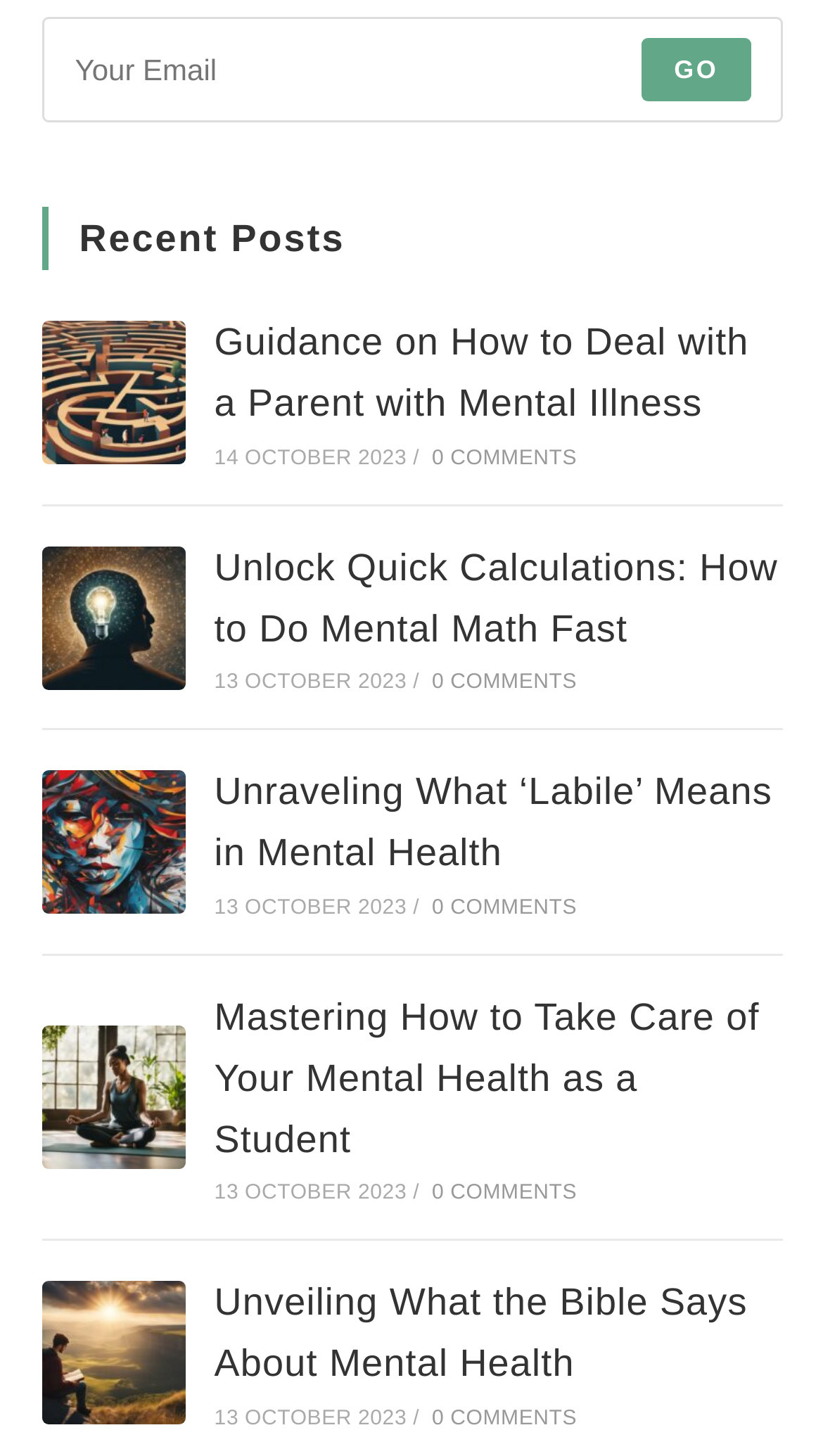Please identify the bounding box coordinates of the clickable element to fulfill the following instruction: "Enter email address to subscribe". The coordinates should be four float numbers between 0 and 1, i.e., [left, top, right, bottom].

[0.05, 0.011, 0.95, 0.083]